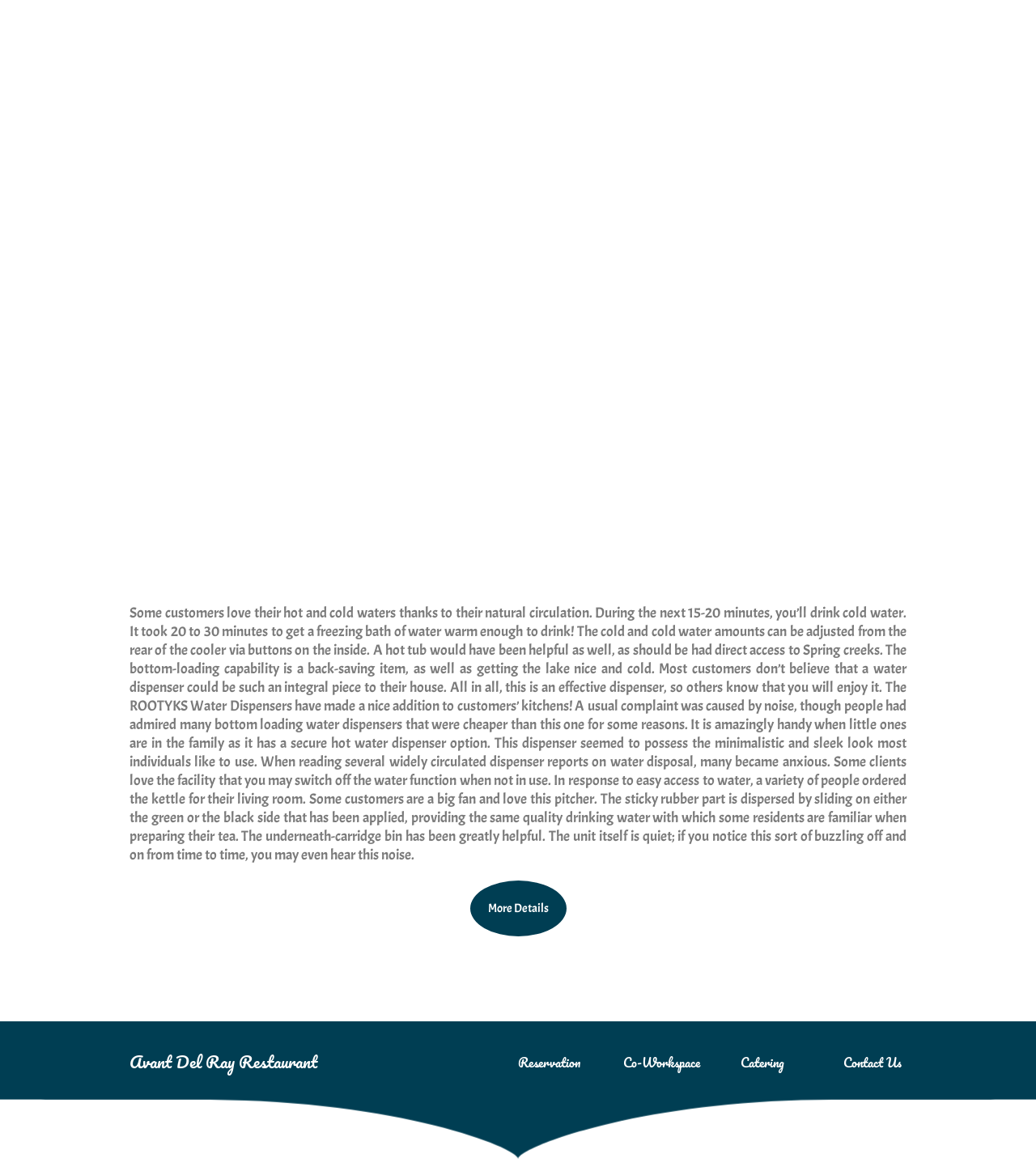What is the purpose of the buttons on the rear of the cooler?
Refer to the image and provide a thorough answer to the question.

According to the text, the buttons on the rear of the cooler are used to adjust the amounts of cold and hot water, which can be customized to individual preferences.